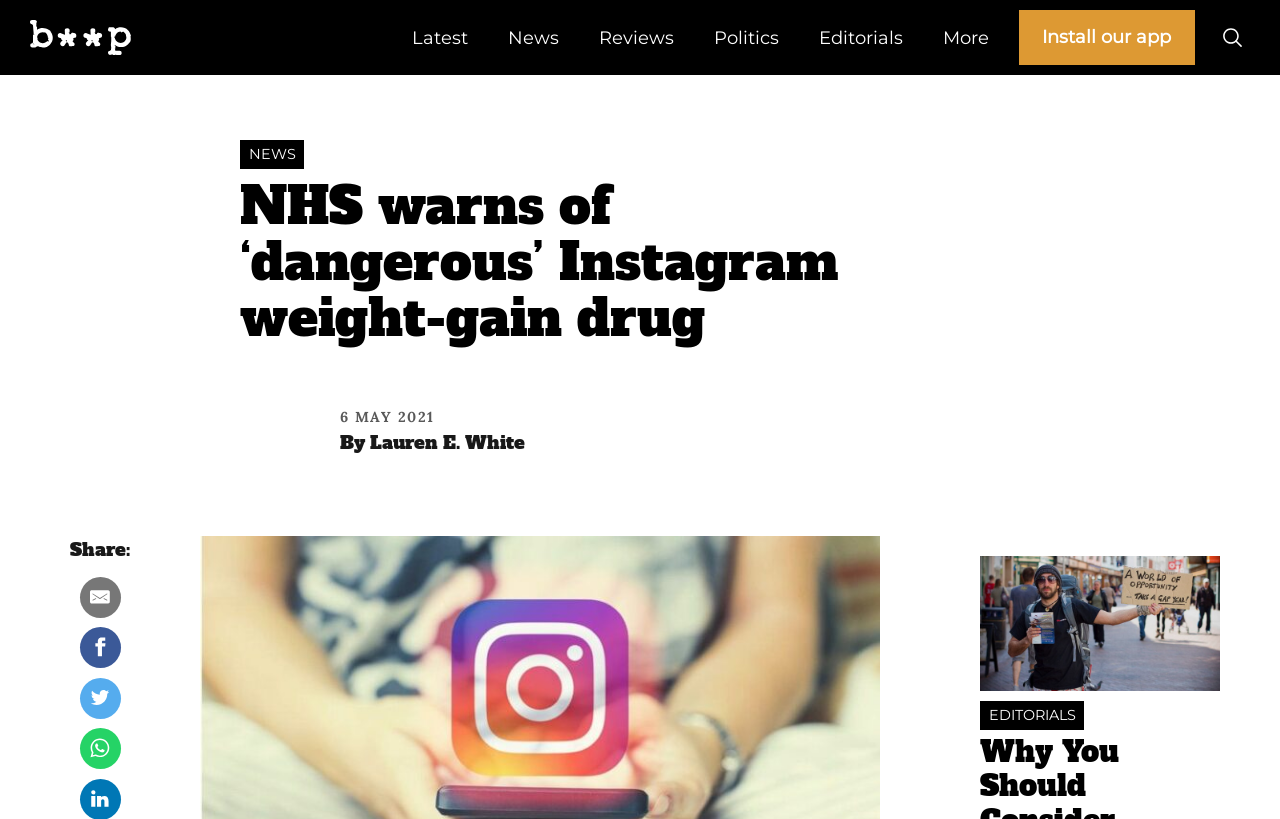What is the date of the article?
Your answer should be a single word or phrase derived from the screenshot.

6 MAY 2021